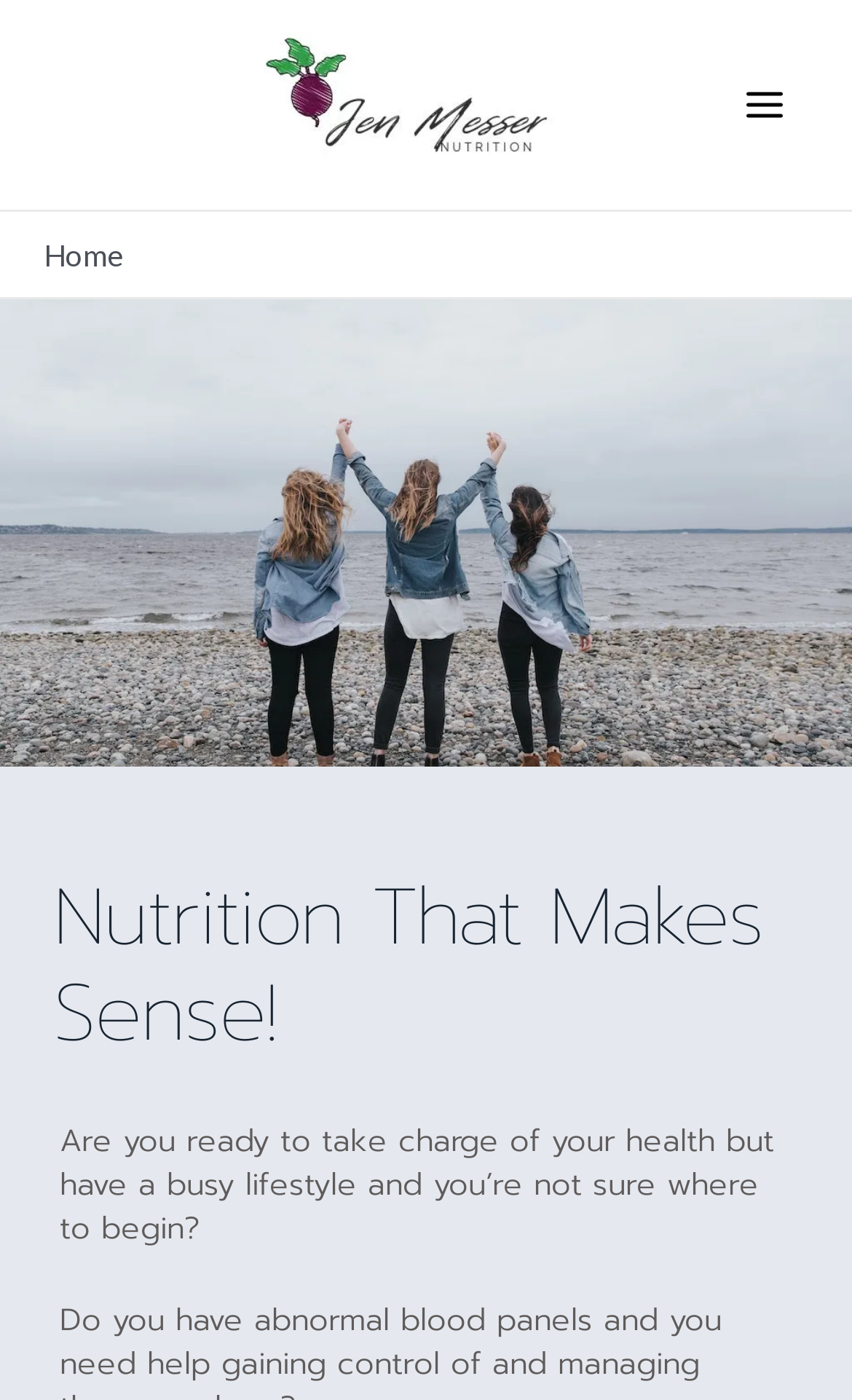What is the purpose of the webpage?
Using the image as a reference, answer the question in detail.

The webpage appears to be about health coaching, as indicated by the text 'Are you ready to take charge of your health...' and the overall layout of the webpage, which suggests that the author is a nutrition expert offering coaching services.